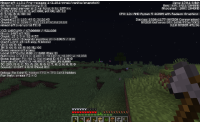What is the time of day in the game?
Provide an in-depth and detailed explanation in response to the question.

The image depicts a starlit sky, which indicates that the game is being played at nighttime. This is further supported by the dark environment and the lack of sunlight.